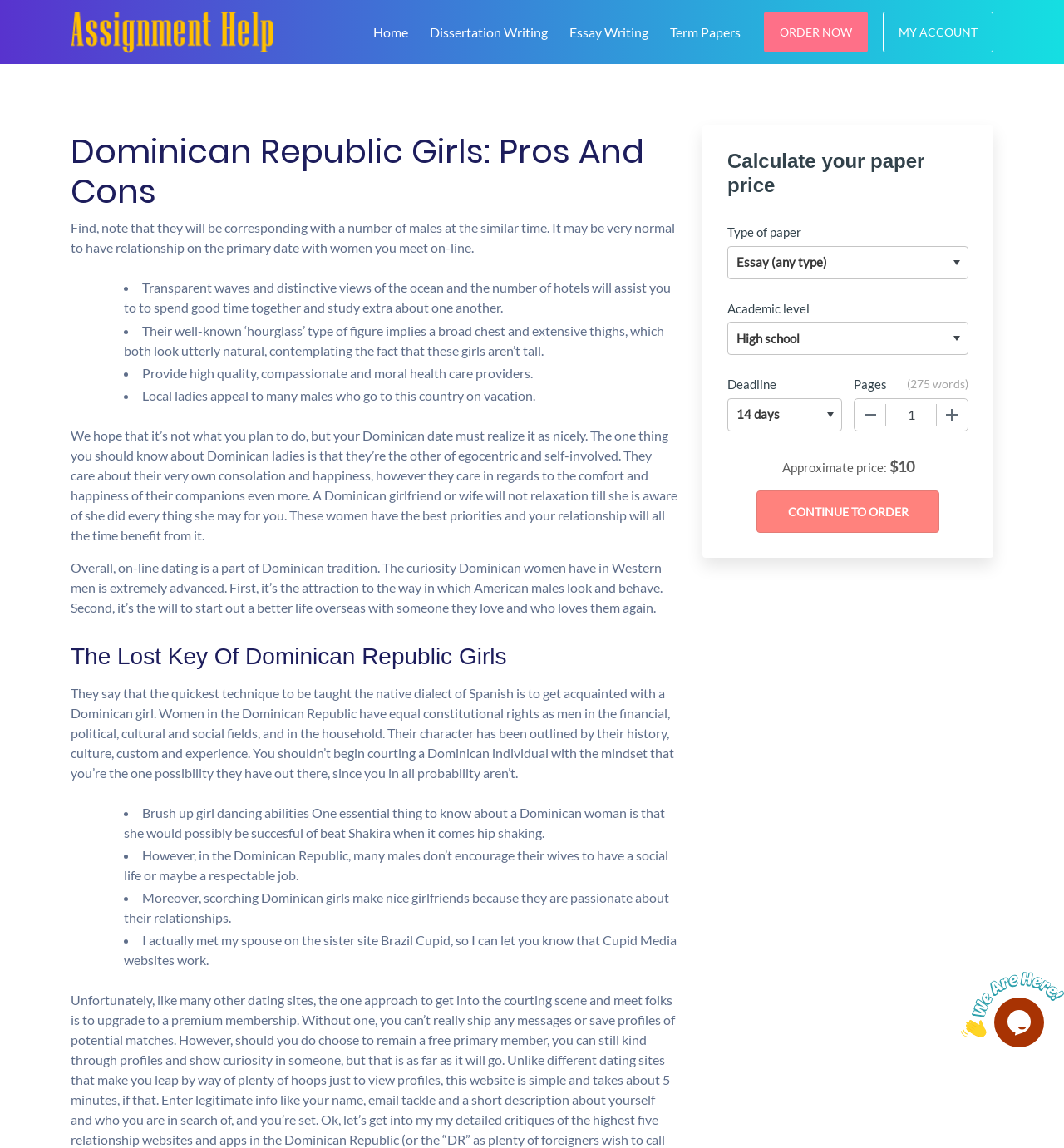Indicate the bounding box coordinates of the element that needs to be clicked to satisfy the following instruction: "Click the Continue to order button". The coordinates should be four float numbers between 0 and 1, i.e., [left, top, right, bottom].

[0.711, 0.427, 0.883, 0.464]